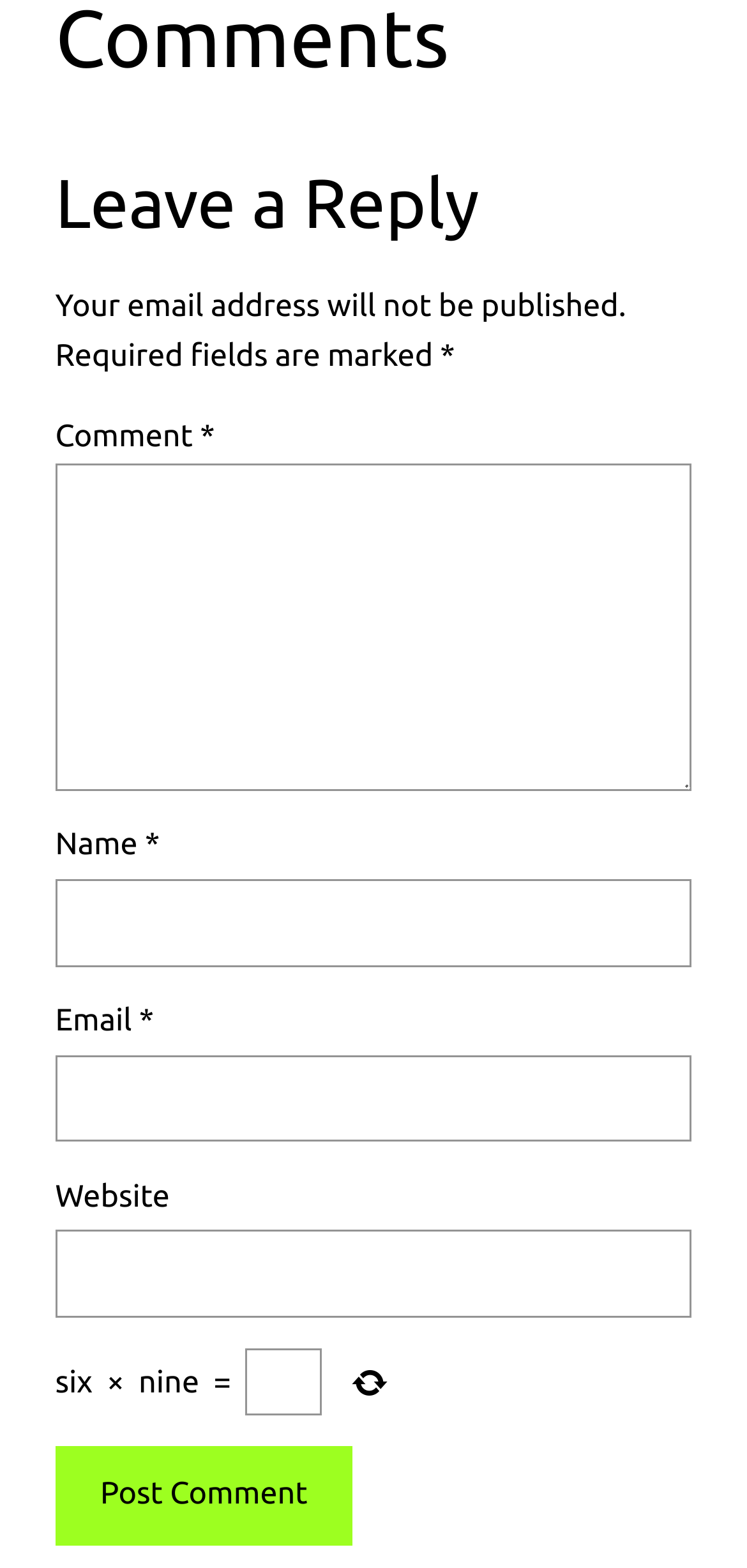Find and provide the bounding box coordinates for the UI element described with: "parent_node: Email * aria-describedby="email-notes" name="email"".

[0.074, 0.673, 0.926, 0.728]